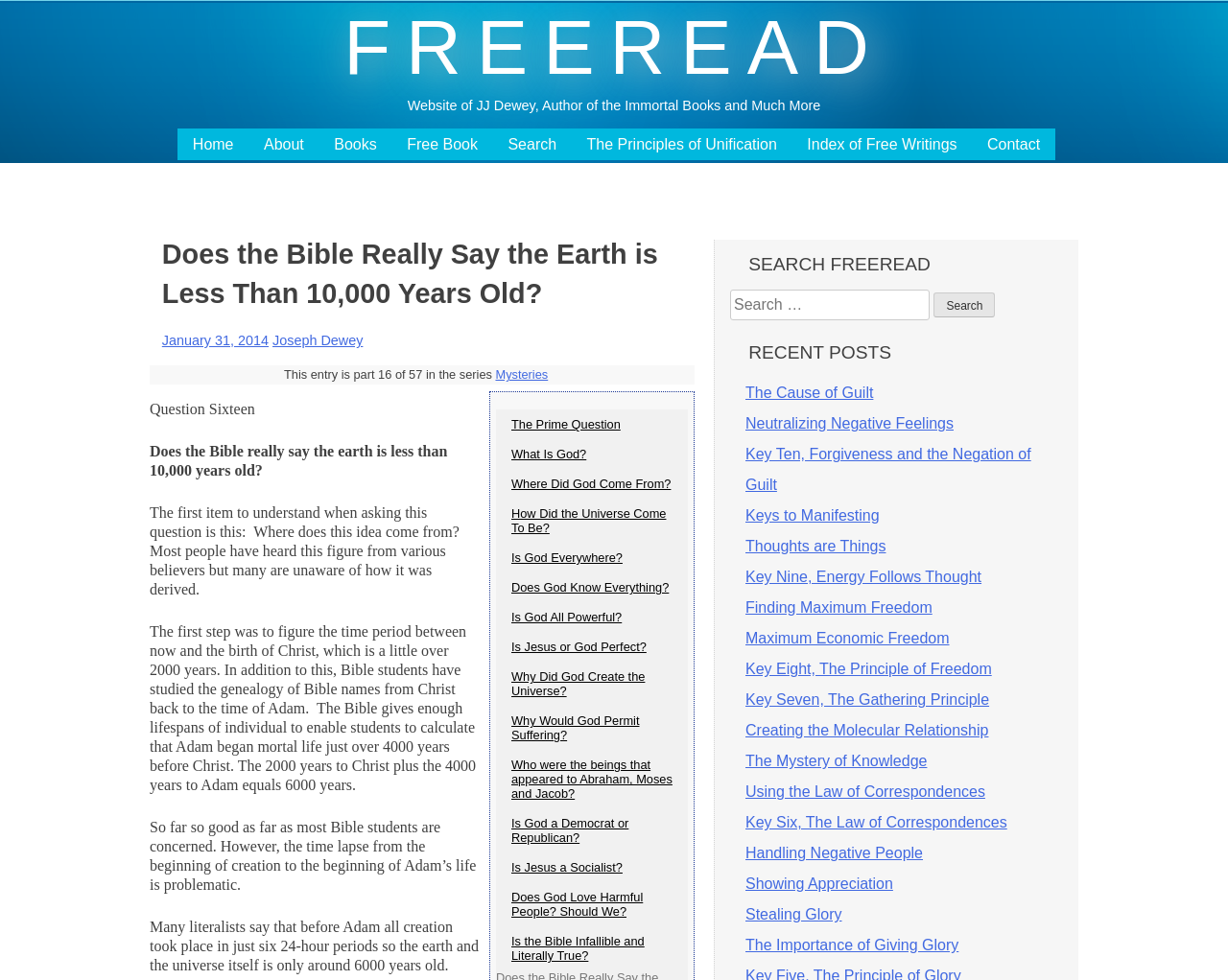Could you provide the bounding box coordinates for the portion of the screen to click to complete this instruction: "Read the article 'The Cause of Guilt'"?

[0.607, 0.392, 0.711, 0.409]